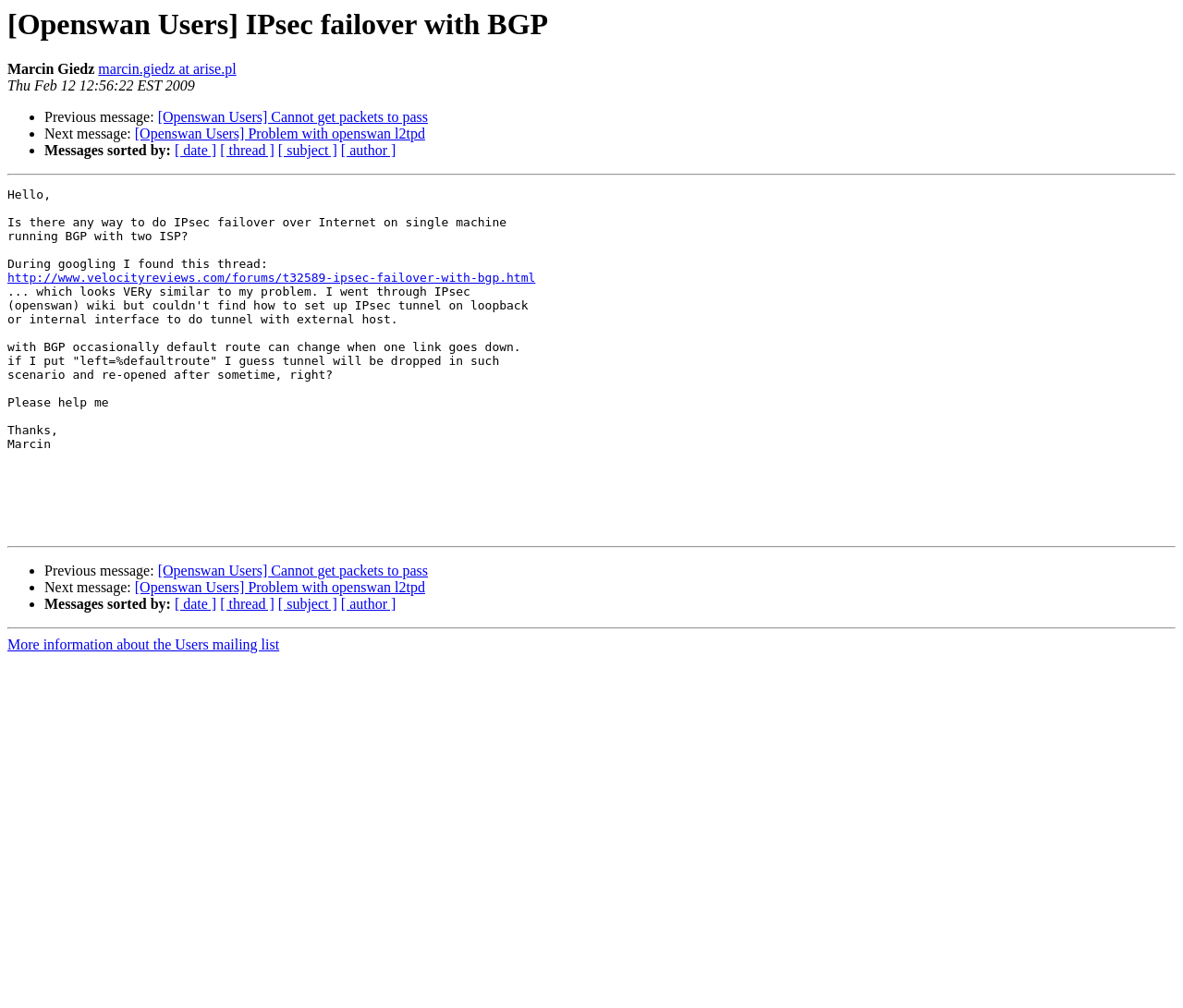Provide the bounding box coordinates of the HTML element this sentence describes: "http://www.velocityreviews.com/forums/t32589-ipsec-failover-with-bgp.html". The bounding box coordinates consist of four float numbers between 0 and 1, i.e., [left, top, right, bottom].

[0.006, 0.269, 0.453, 0.283]